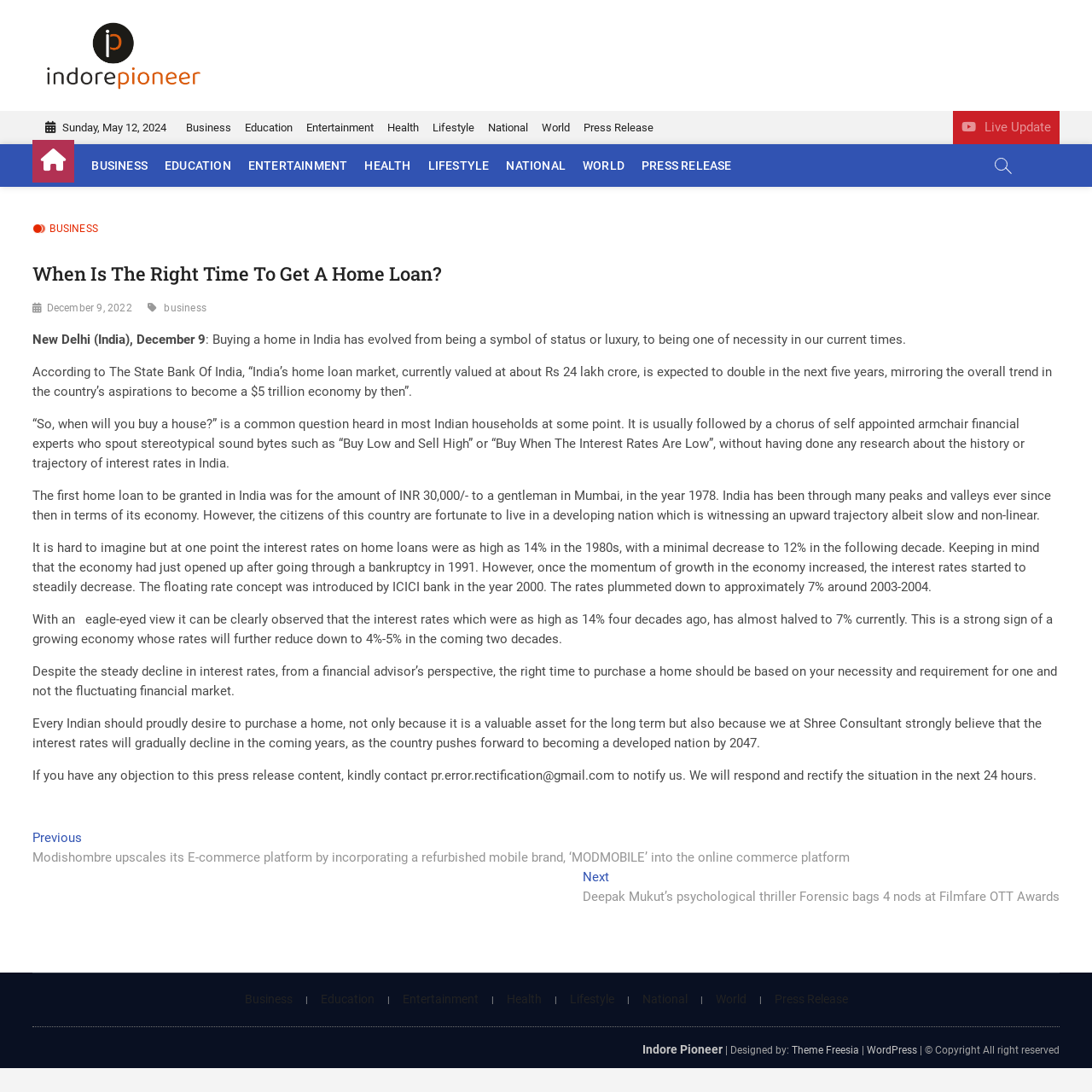Who is the target audience for this article?
Using the image as a reference, give a one-word or short phrase answer.

Indians